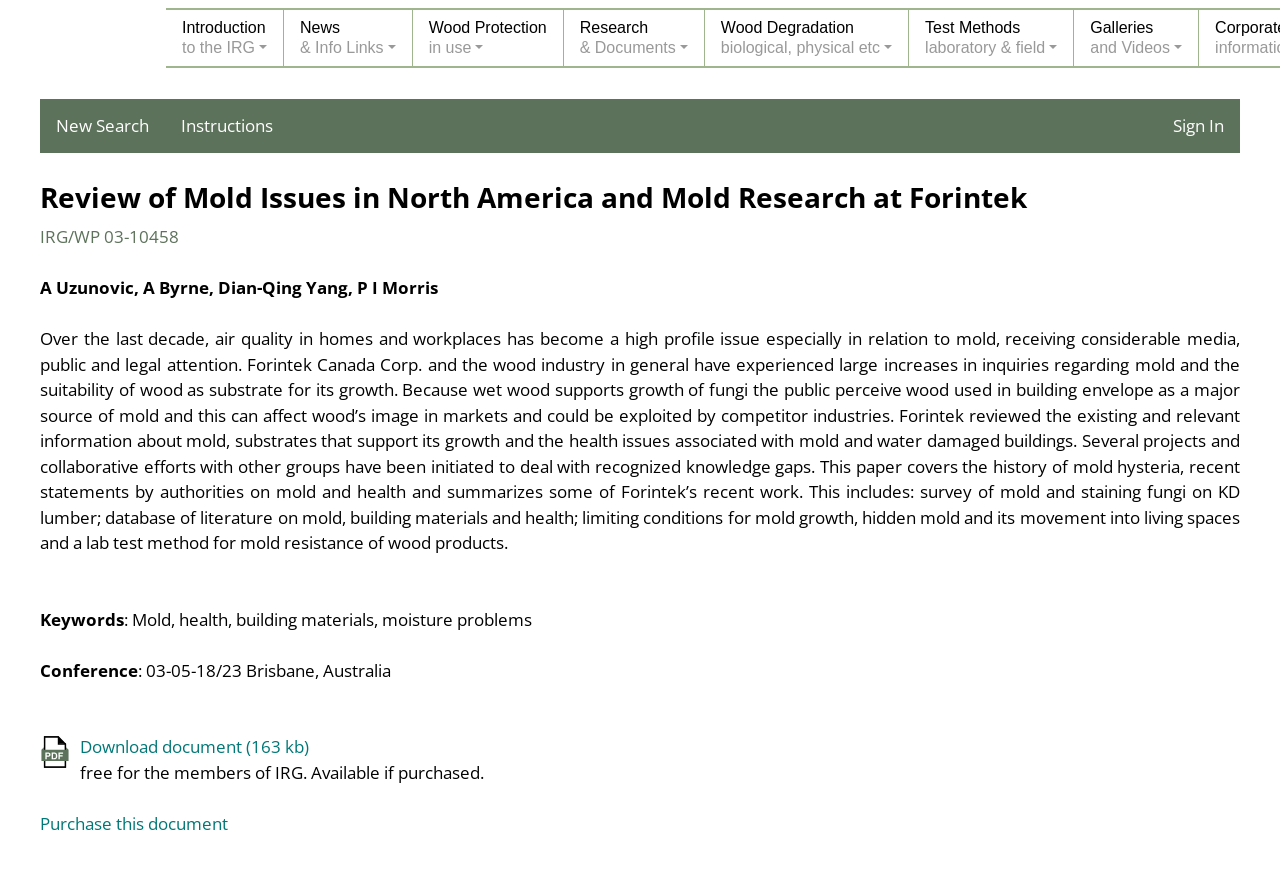Could you please study the image and provide a detailed answer to the question:
What is the topic of this research paper?

Based on the content of the webpage, specifically the StaticText element with the text 'Review of Mold Issues in North America and Mold Research at Forintek', it can be inferred that the topic of this research paper is related to mold issues in North America.